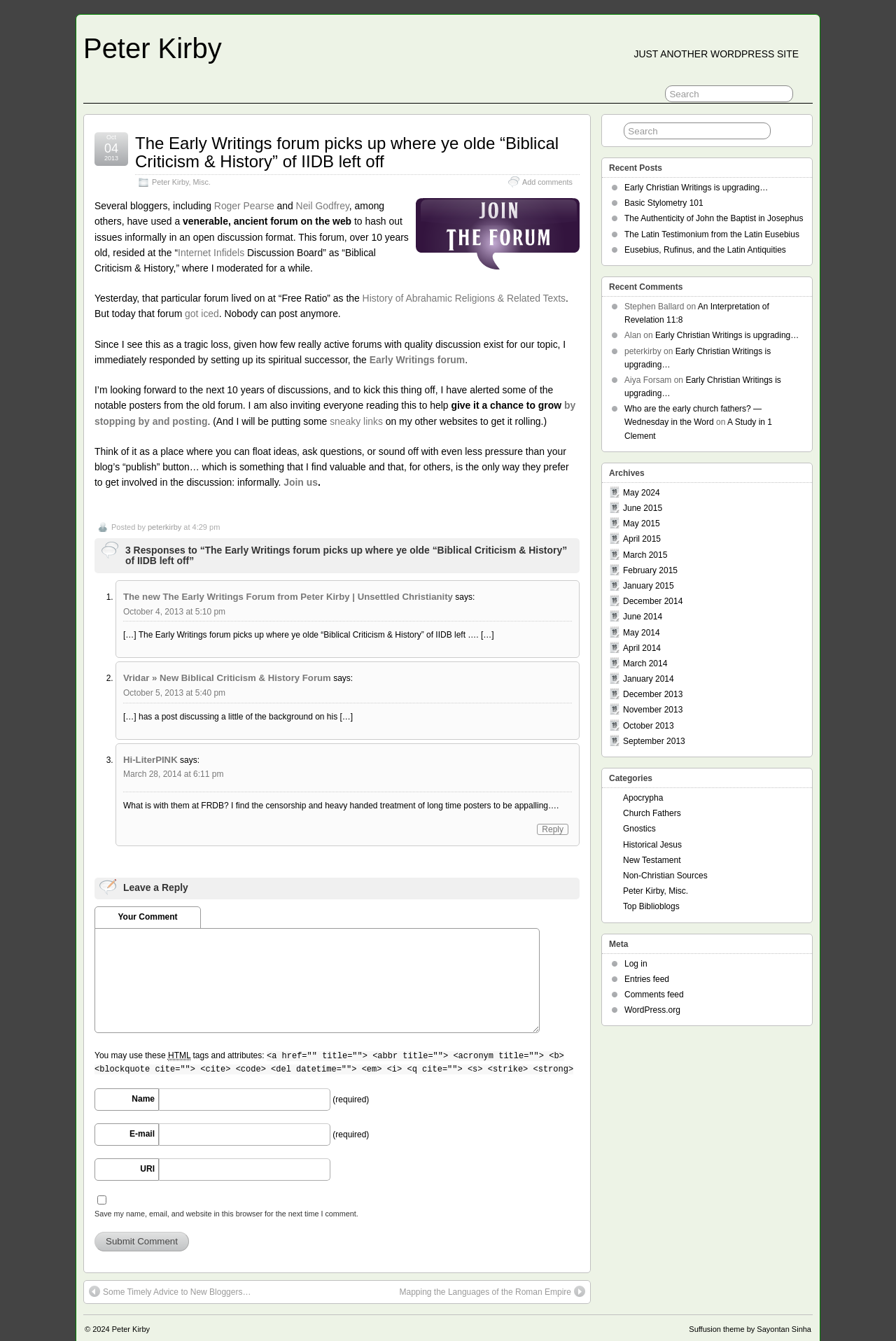Find the bounding box coordinates of the clickable area required to complete the following action: "Leave a reply".

[0.105, 0.655, 0.647, 0.67]